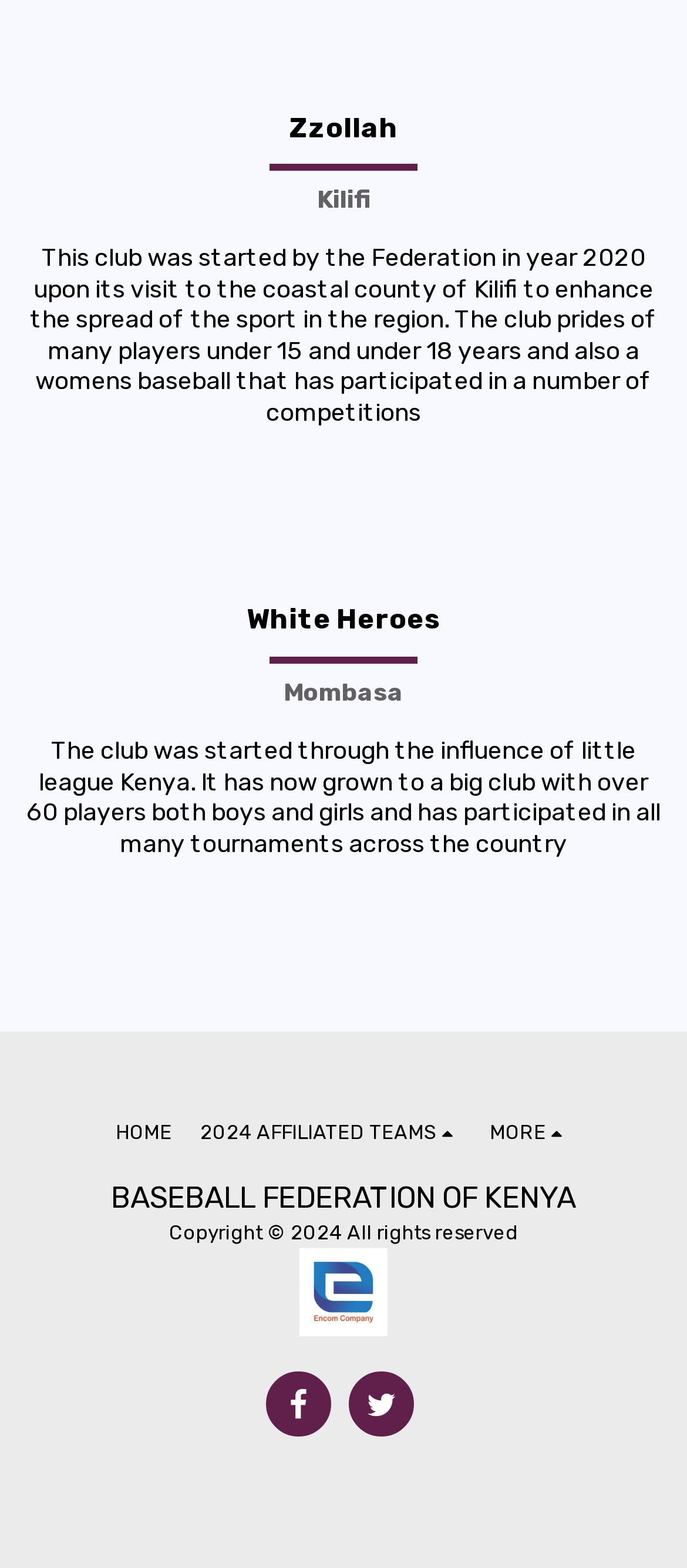What is the name of the organization that started the Zzollah club?
Could you give a comprehensive explanation in response to this question?

After analyzing the description of the Zzollah club, I found the sentence 'This club was started by the Federation in year 2020...'. This suggests that the Federation is the organization that started the Zzollah club.